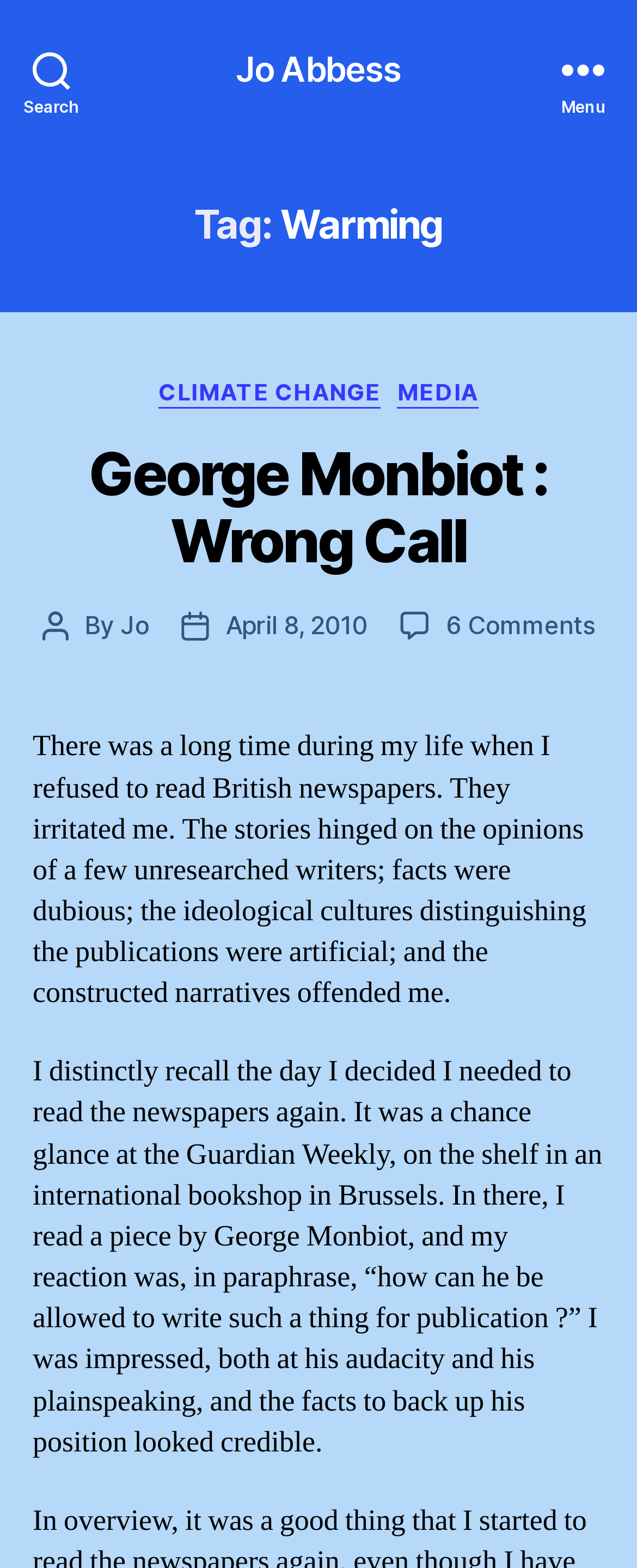Please identify the bounding box coordinates of the region to click in order to complete the task: "Read the post 'George Monbiot : Wrong Call'". The coordinates must be four float numbers between 0 and 1, specified as [left, top, right, bottom].

[0.14, 0.279, 0.86, 0.368]